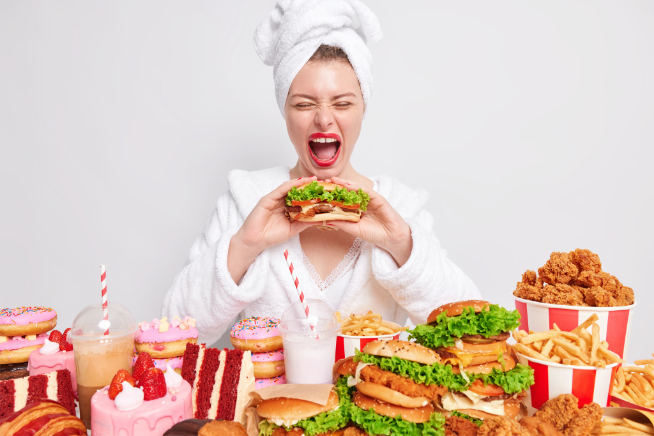What is the concept reinforced by the vibrant food display?
Please provide a single word or phrase as your answer based on the image.

Comfort food